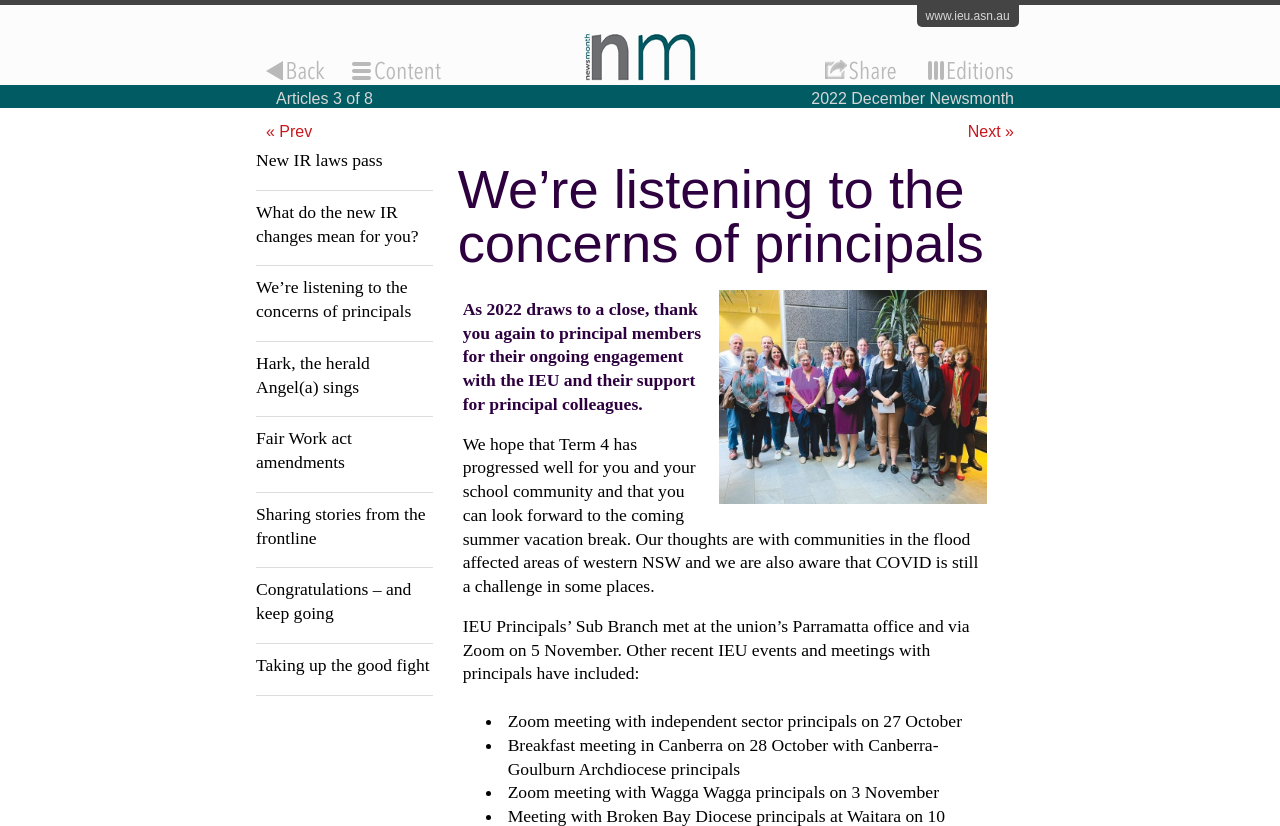Bounding box coordinates are given in the format (top-left x, top-left y, bottom-right x, bottom-right y). All values should be floating point numbers between 0 and 1. Provide the bounding box coordinate for the UI element described as: Next »

[0.756, 0.149, 0.792, 0.169]